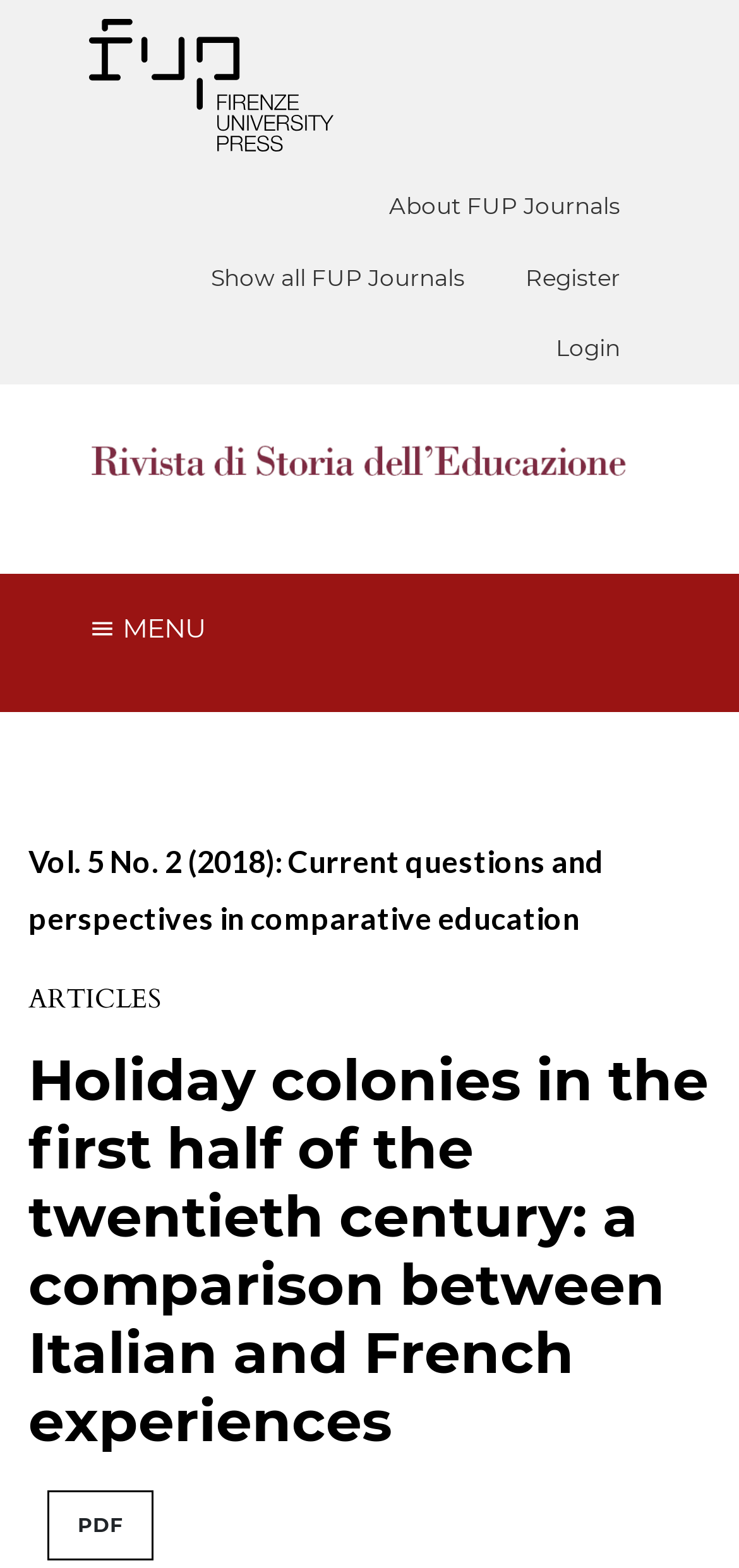Identify the bounding box coordinates of the clickable region required to complete the instruction: "Login to the system". The coordinates should be given as four float numbers within the range of 0 and 1, i.e., [left, top, right, bottom].

[0.711, 0.2, 0.88, 0.245]